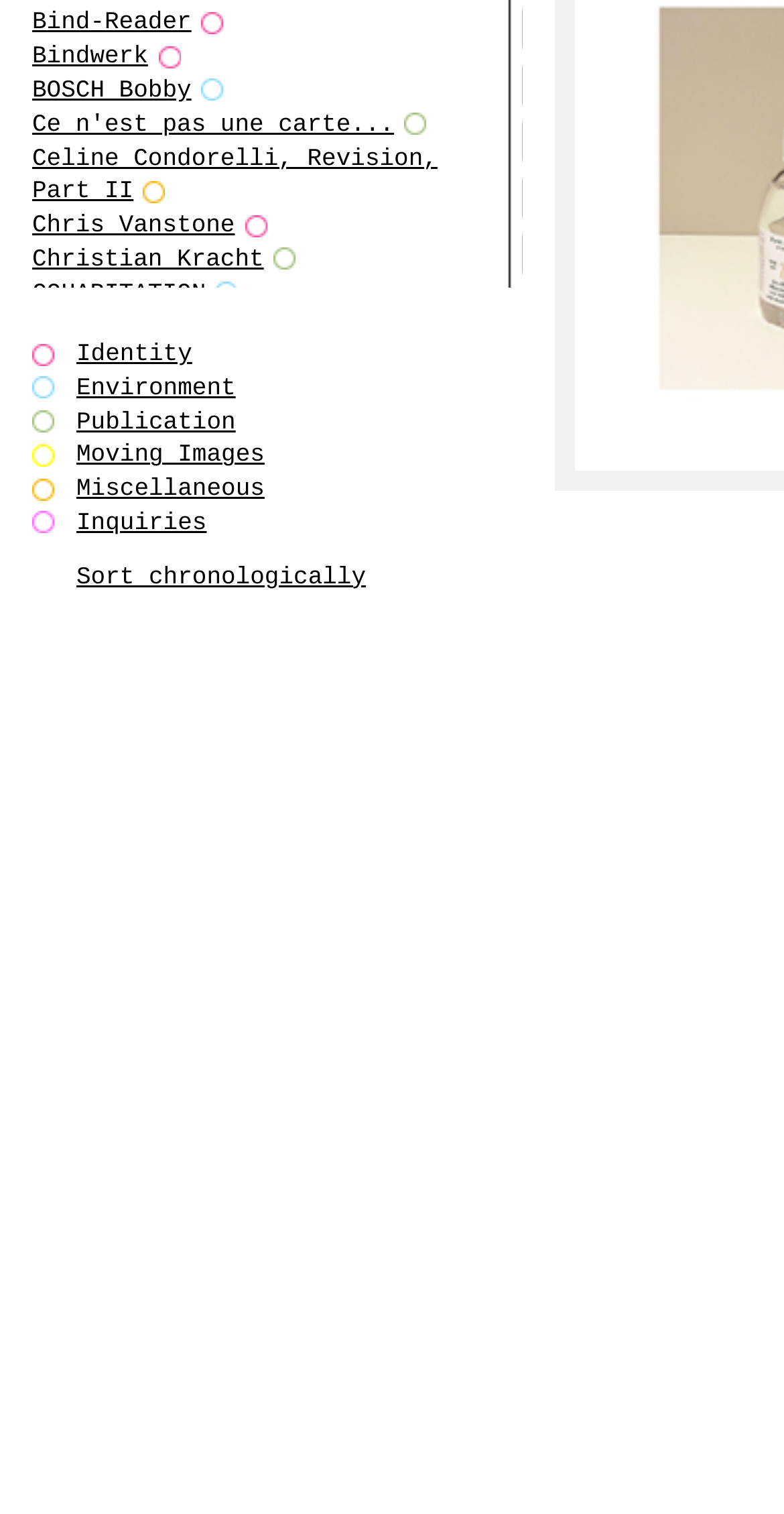Find the bounding box coordinates for the UI element whose description is: "Ear Appeal". The coordinates should be four float numbers between 0 and 1, in the format [left, top, right, bottom].

[0.041, 0.408, 0.267, 0.426]